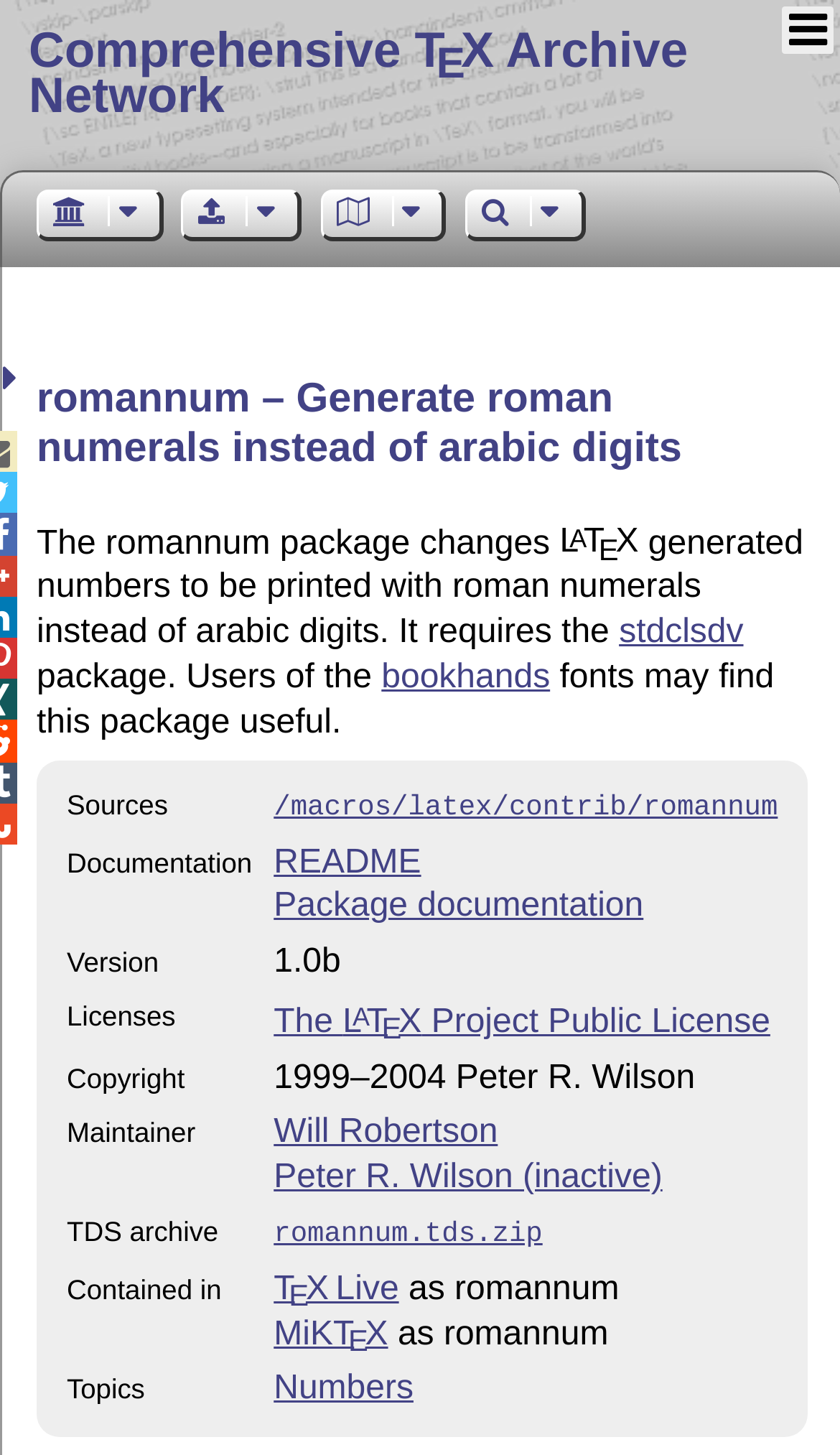Please give a one-word or short phrase response to the following question: 
What is the maintainer of the package?

Will Robertson Peter R. Wilson (inactive)